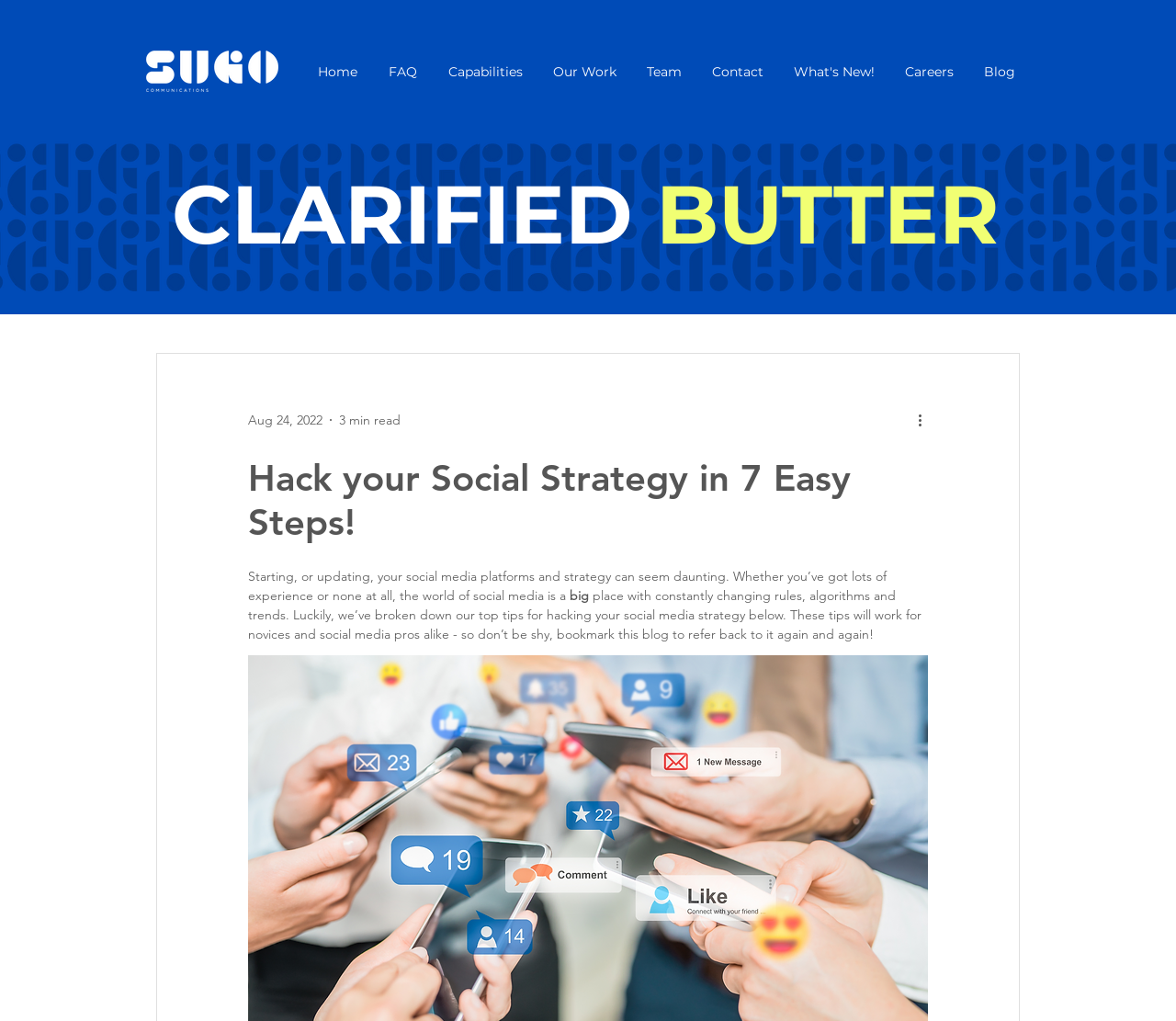Can you provide the bounding box coordinates for the element that should be clicked to implement the instruction: "Visit the home page"?

[0.255, 0.048, 0.316, 0.093]